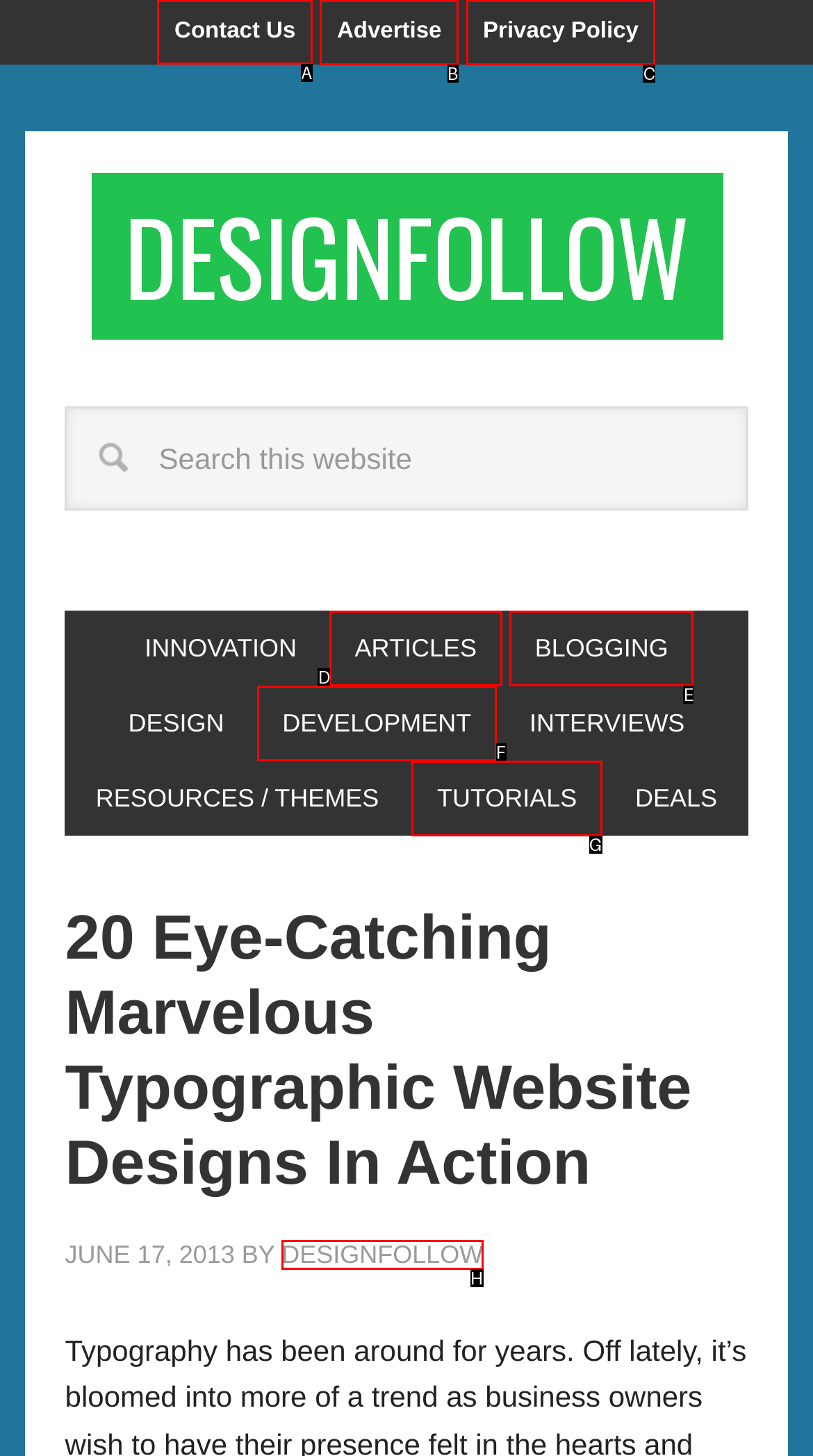Determine the letter of the element to click to accomplish this task: Contact Us. Respond with the letter.

A